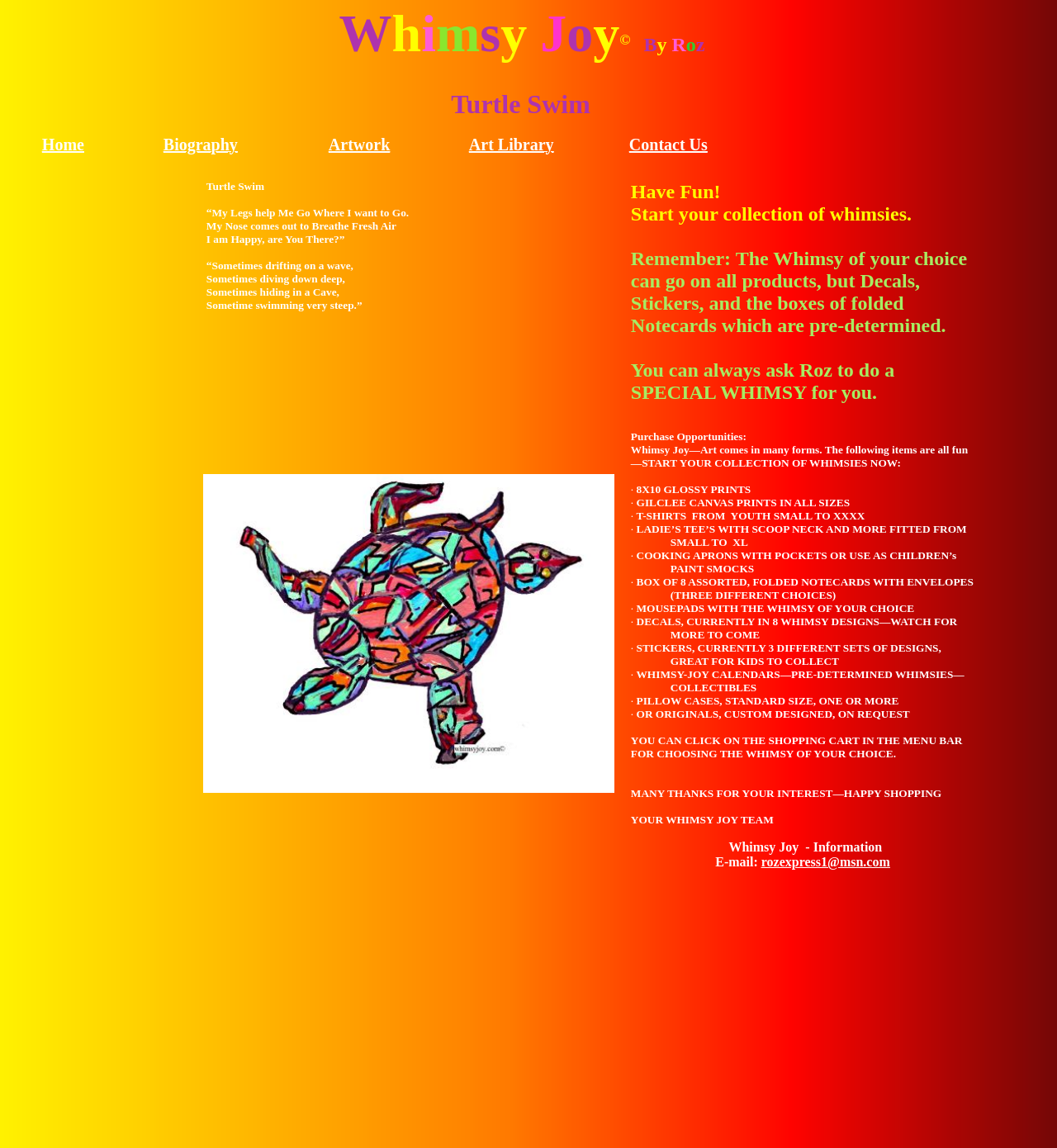What is the email address for contact?
Answer the question with a single word or phrase, referring to the image.

rozexpress1@msn.com